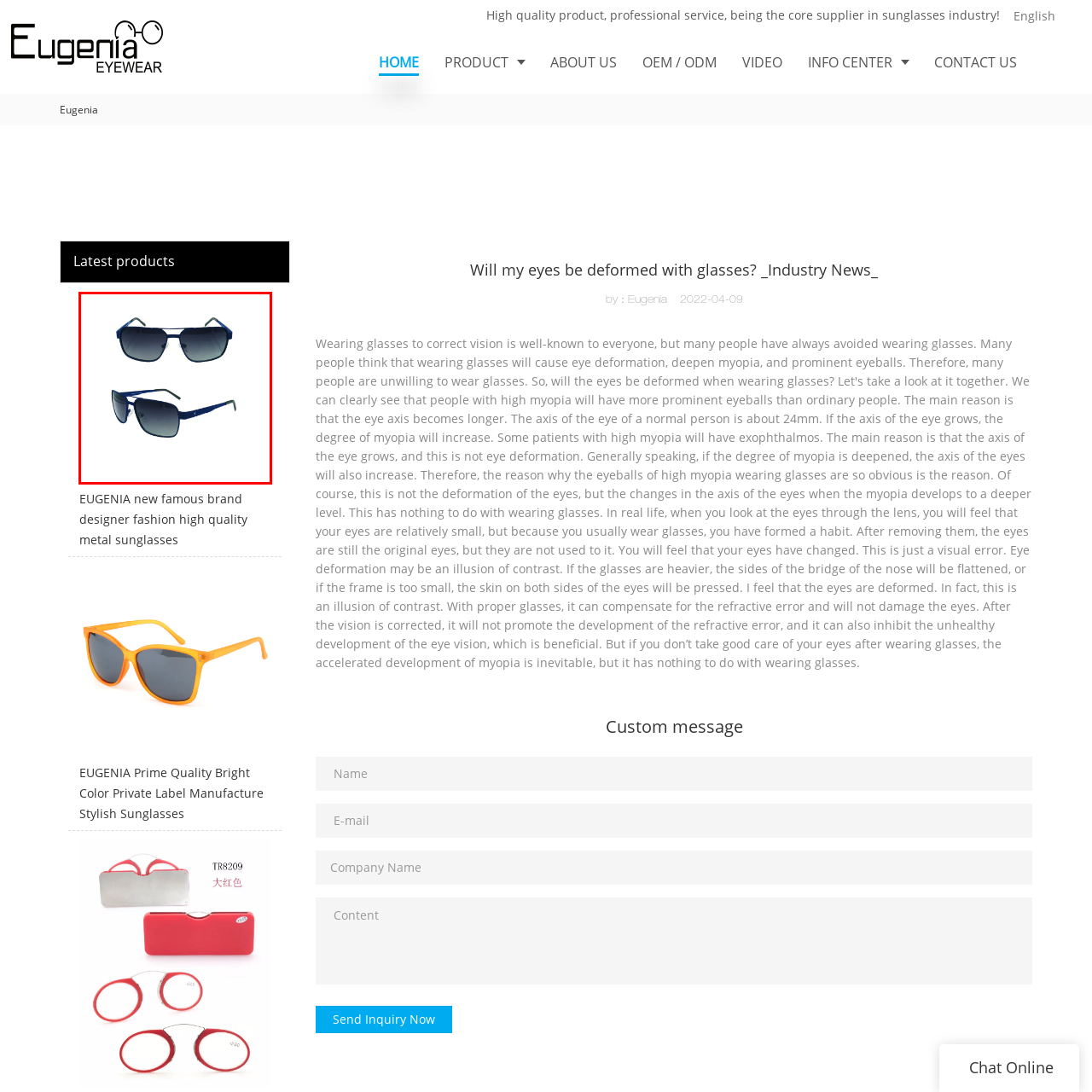Explain what is happening in the image inside the red outline in great detail.

This image showcases a pair of stylish sunglasses designed for both fashion and functionality. The sunglasses feature a bold and modern frame in a deep blue color, which complements the dark gradient lenses. The design encompasses a sleek silhouette with a contemporary twist, making them suitable for casual outings or summer adventures. This product is highlighted in the context of high-quality eyewear offered by Eugenia, a brand known for its trendy designs, professional service, and commitment to quality in the sunglasses industry.